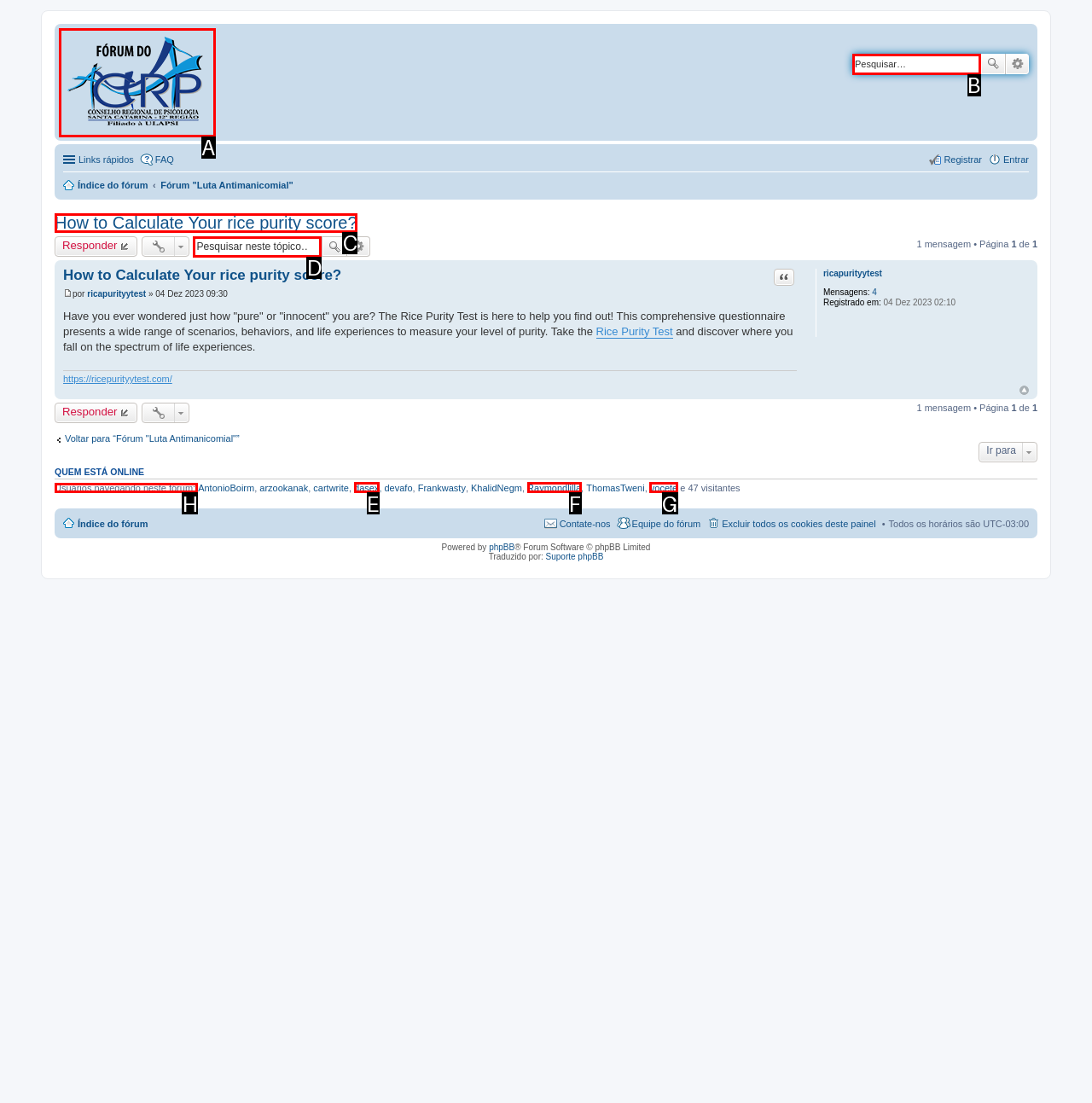Decide which letter you need to select to fulfill the task: View who is online
Answer with the letter that matches the correct option directly.

H